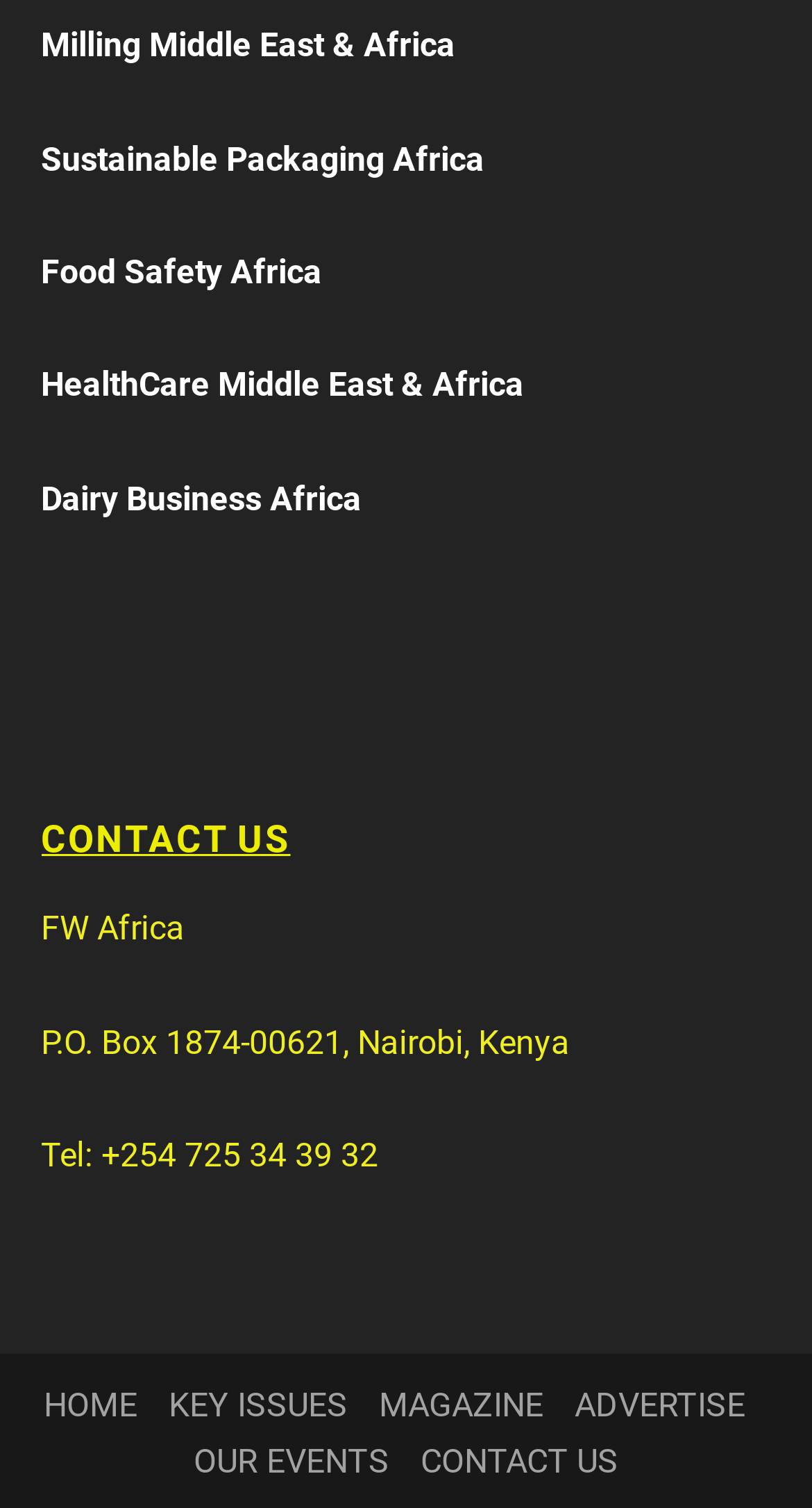Locate the bounding box coordinates of the element that should be clicked to fulfill the instruction: "Click on HOME".

[0.054, 0.918, 0.169, 0.944]